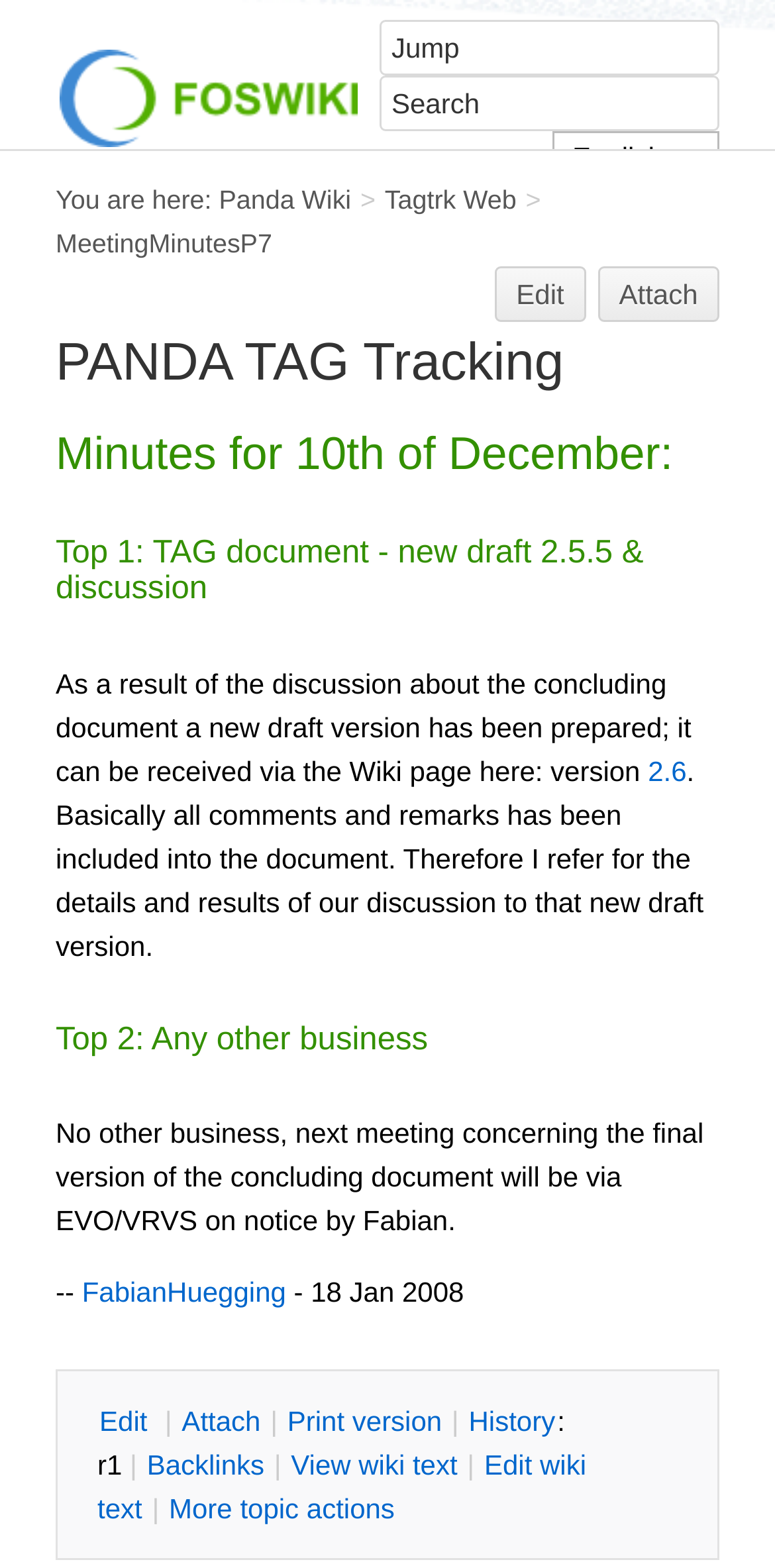Locate the UI element described as follows: "More topic actions". Return the bounding box coordinates as four float numbers between 0 and 1 in the order [left, top, right, bottom].

[0.215, 0.951, 0.512, 0.975]